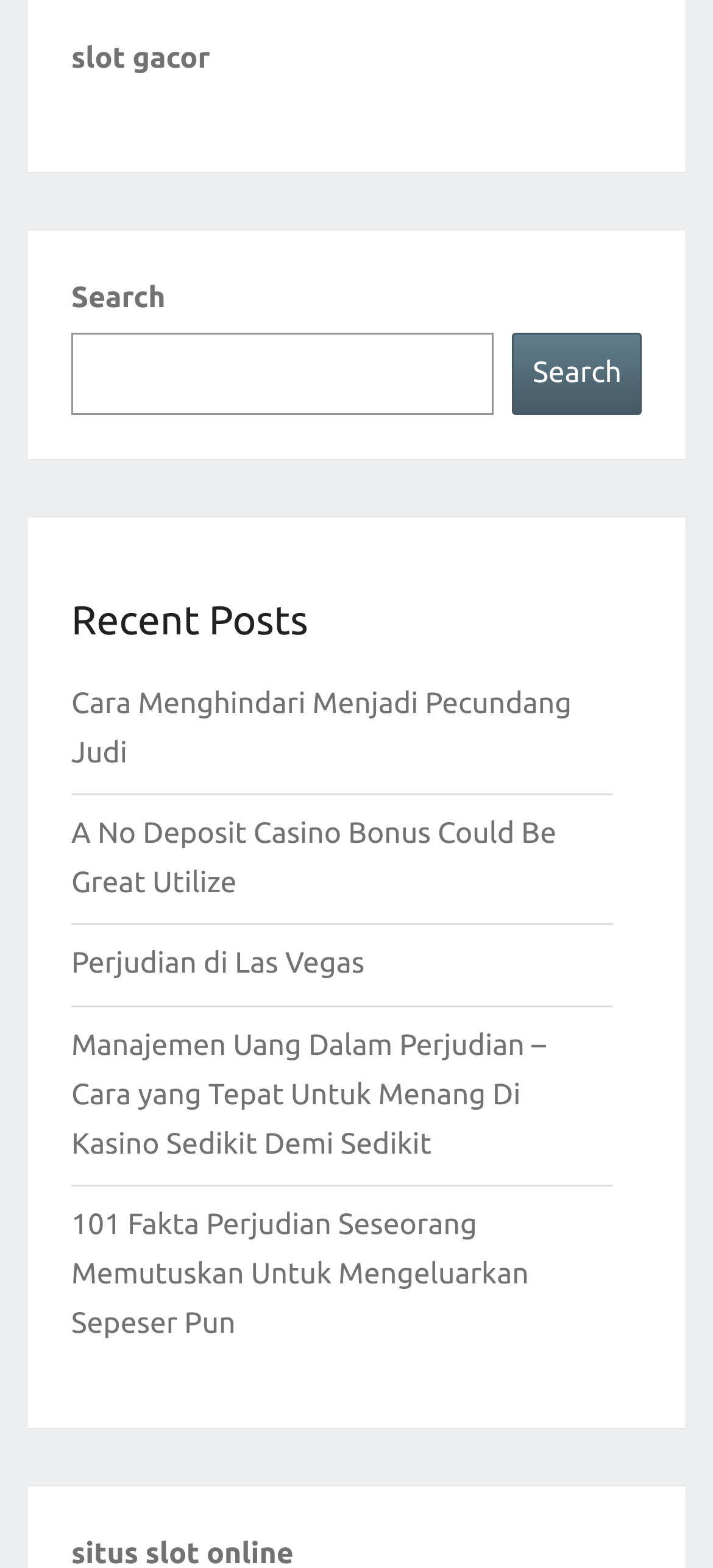What is the function of the button next to the search box?
Look at the screenshot and give a one-word or phrase answer.

To submit search query